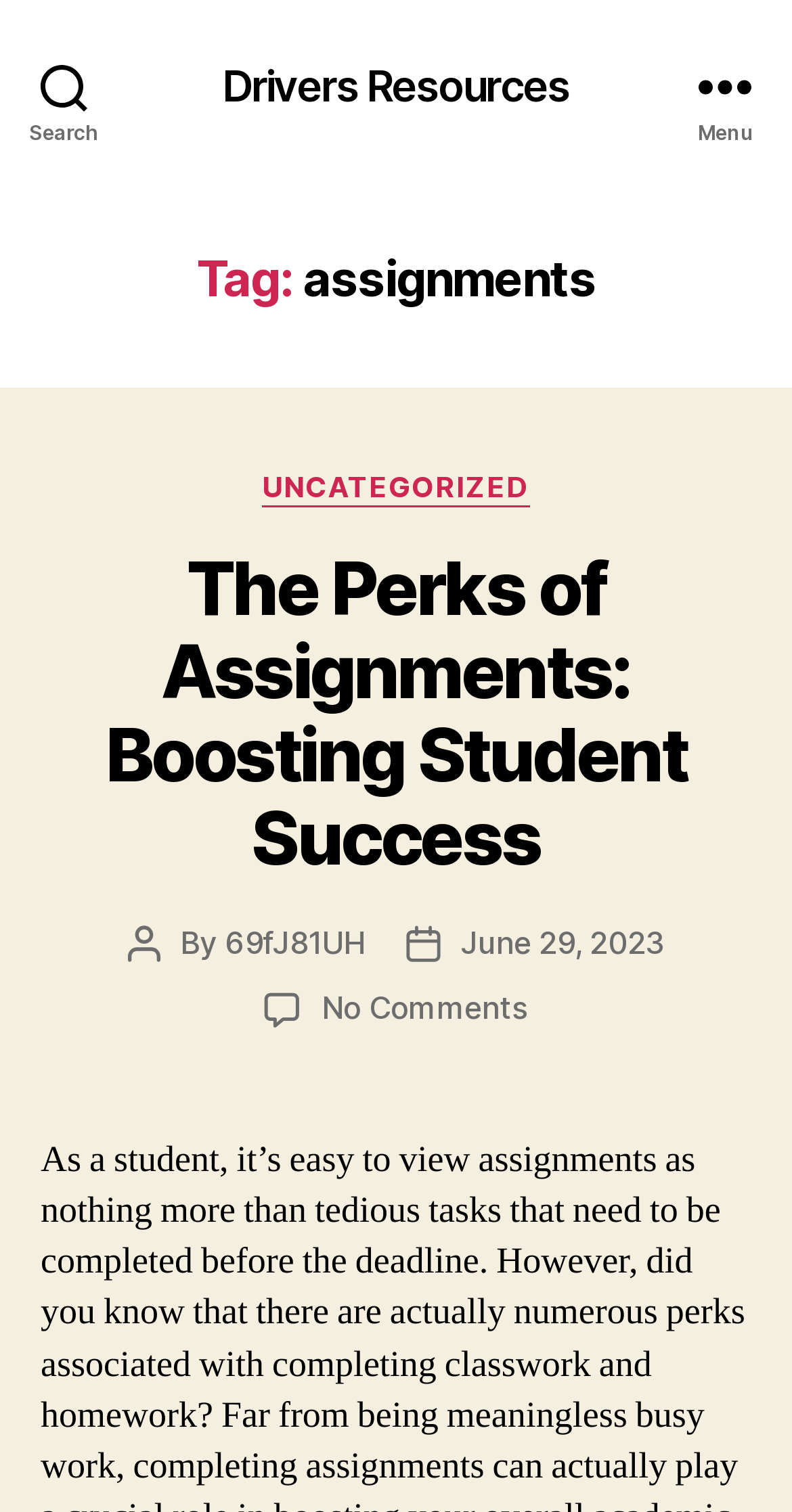Identify the bounding box for the element characterized by the following description: "June 29, 2023".

[0.581, 0.611, 0.84, 0.636]